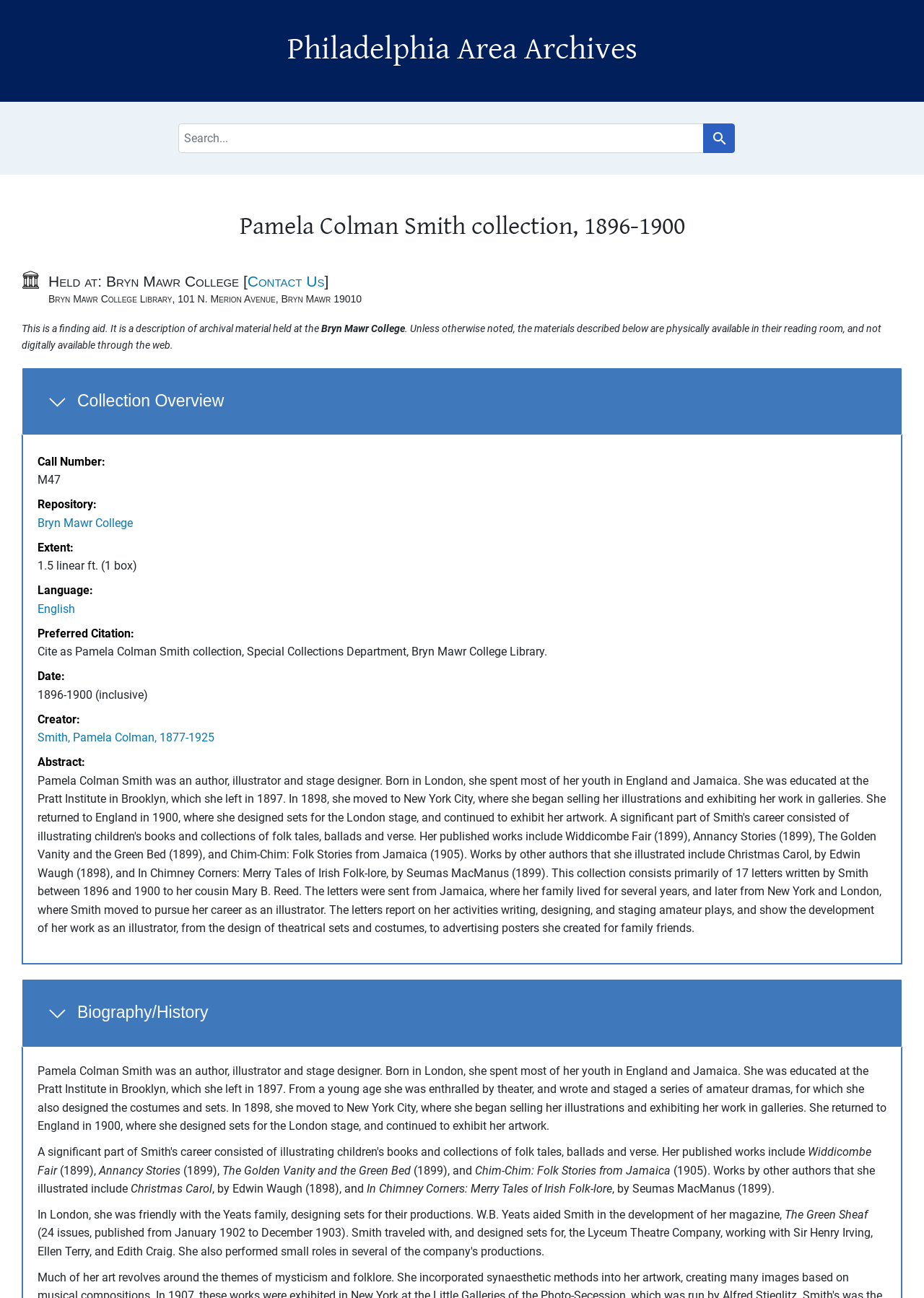Please predict the bounding box coordinates of the element's region where a click is necessary to complete the following instruction: "Contact Dynamic Sports Construction Inc.". The coordinates should be represented by four float numbers between 0 and 1, i.e., [left, top, right, bottom].

None